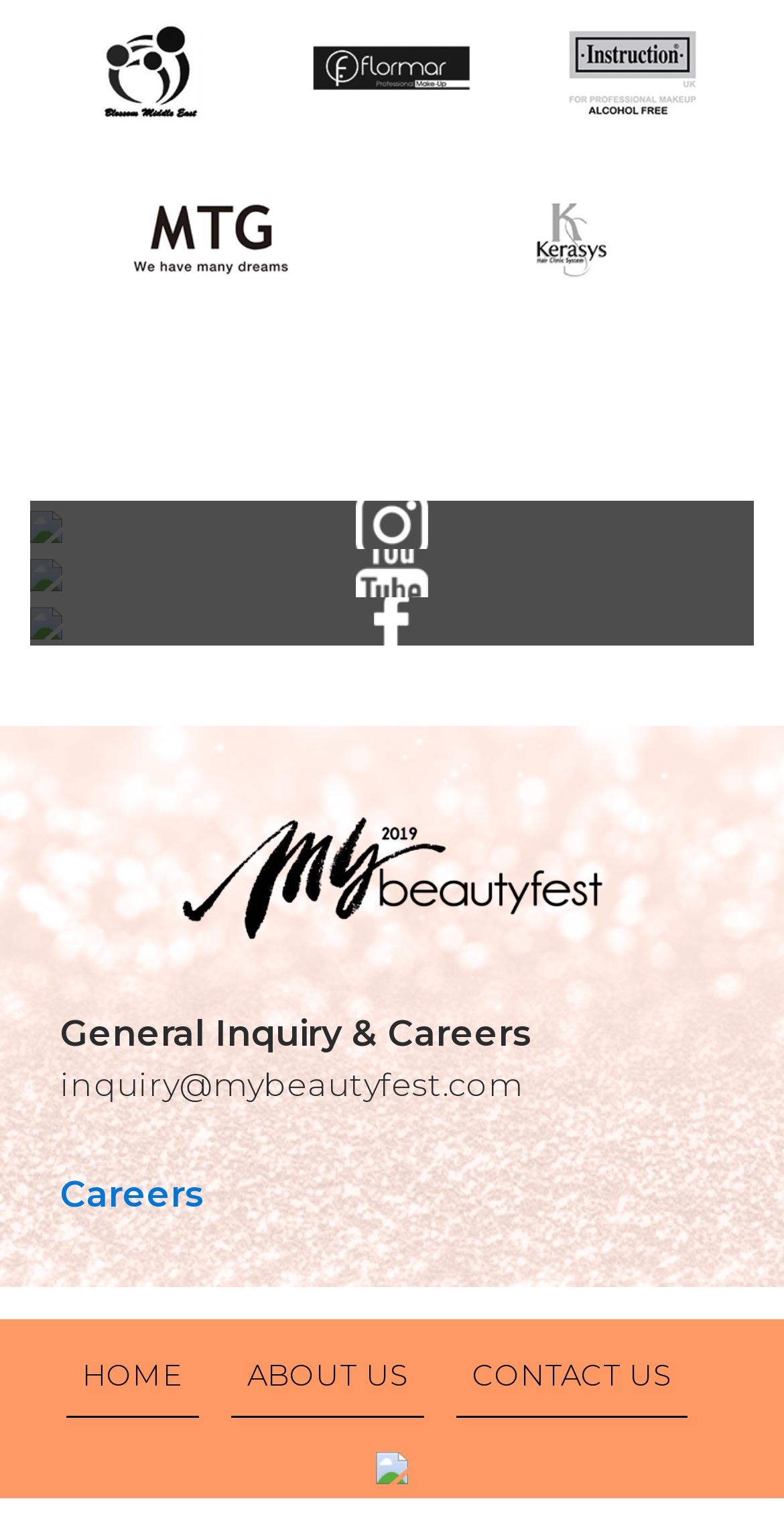Please identify the bounding box coordinates of the region to click in order to complete the task: "Follow us on Instagram". The coordinates must be four float numbers between 0 and 1, specified as [left, top, right, bottom].

[0.038, 0.33, 0.962, 0.362]